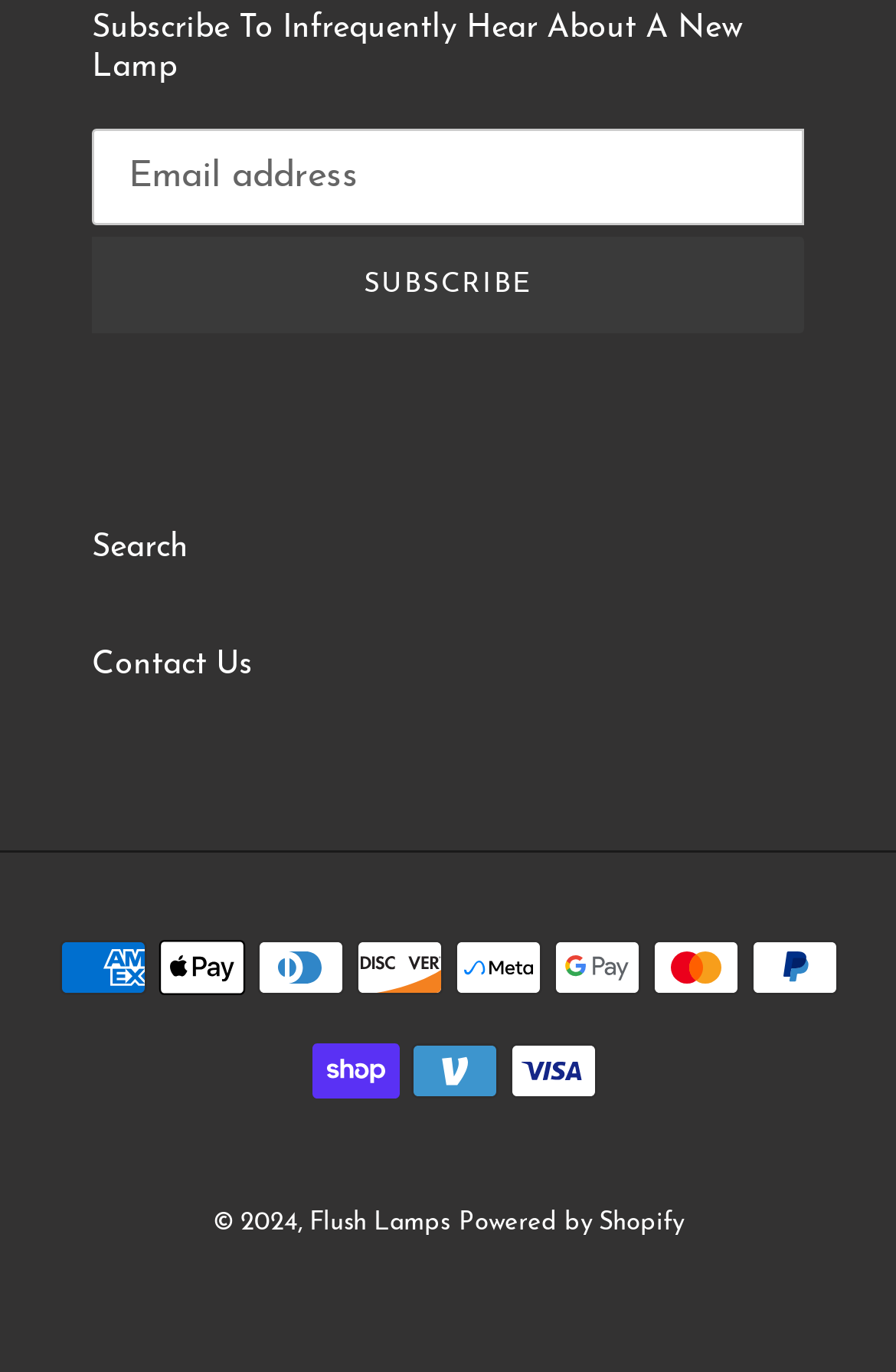Use a single word or phrase to answer the following:
What is the company powering the website?

Shopify